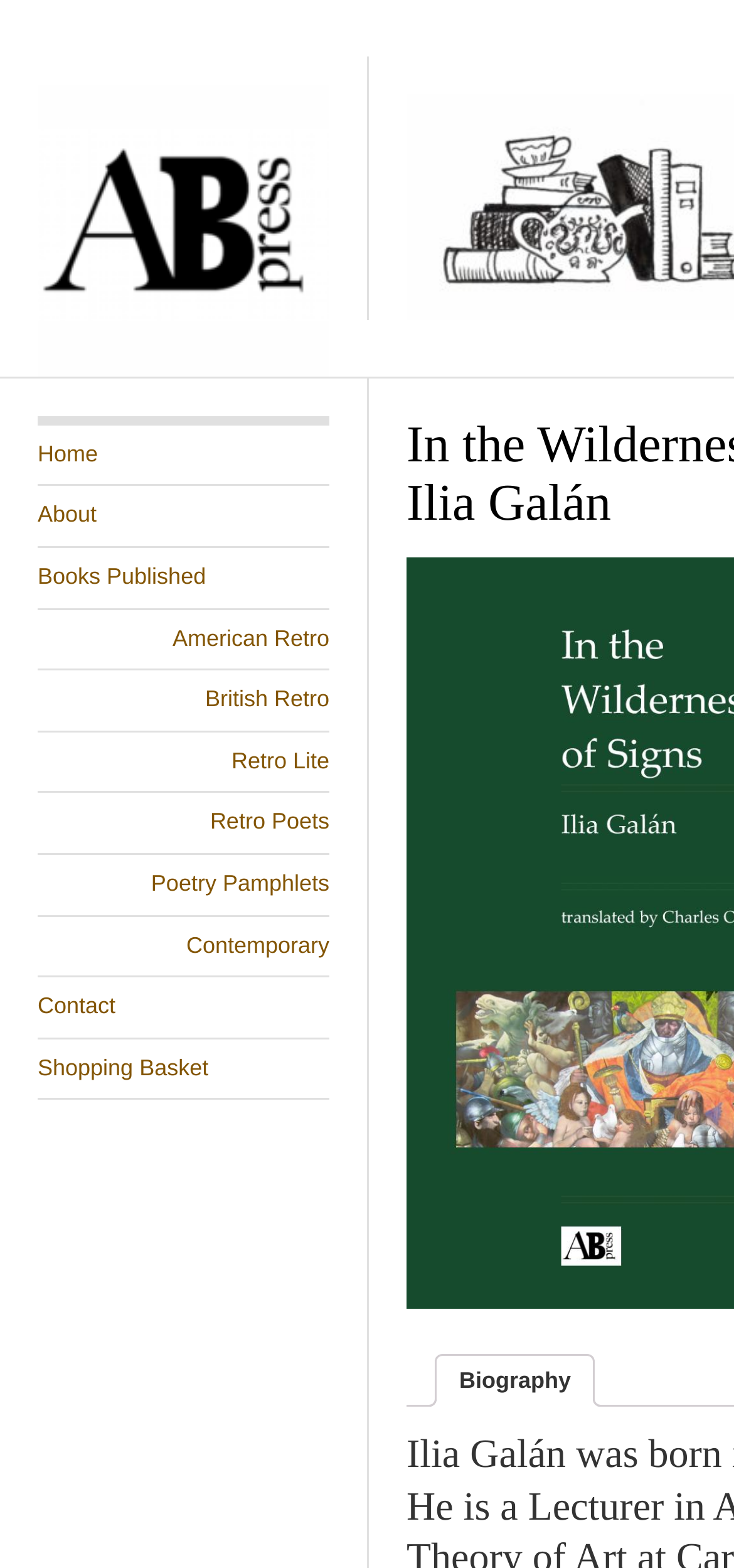Kindly determine the bounding box coordinates for the area that needs to be clicked to execute this instruction: "view about page".

[0.051, 0.31, 0.449, 0.348]